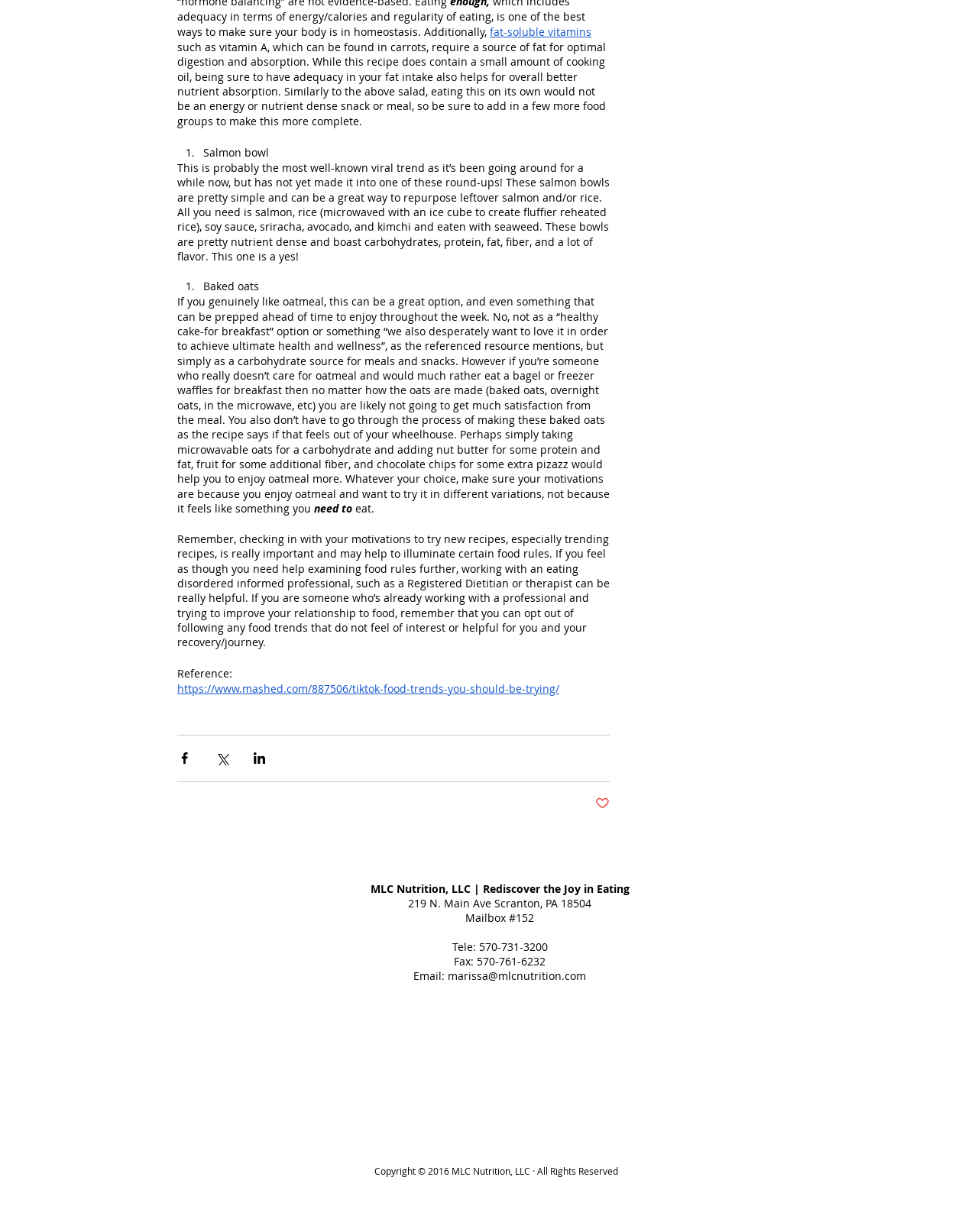Could you specify the bounding box coordinates for the clickable section to complete the following instruction: "Email to 'marissa@mlcnutrition.com'"?

[0.458, 0.786, 0.599, 0.798]